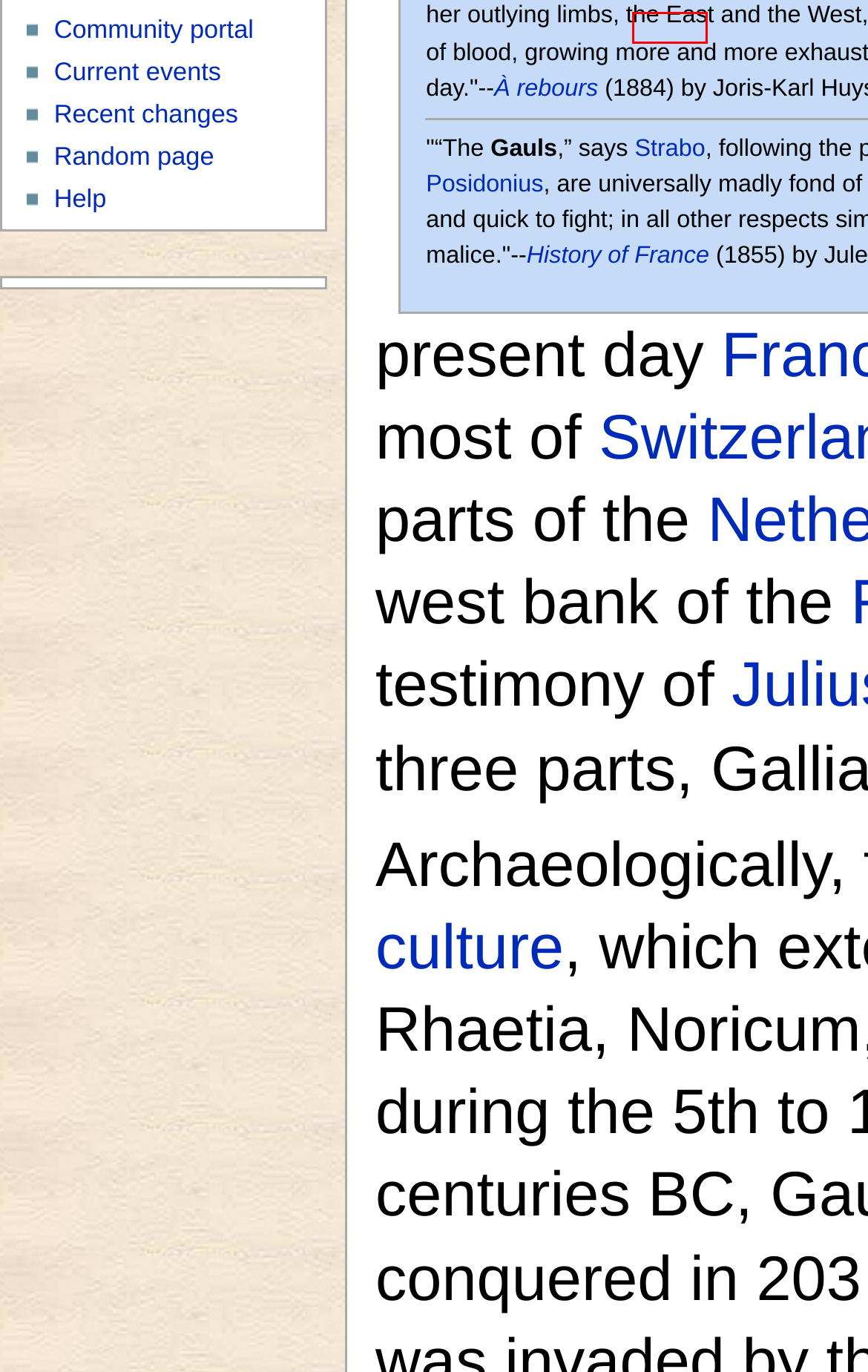You have a screenshot of a webpage with a red rectangle bounding box. Identify the best webpage description that corresponds to the new webpage after clicking the element within the red bounding box. Here are the candidates:
A. Gaul/Sack of Rome (410) - The Art and Popular Culture Encyclopedia
B. Gaul/Current events - The Art and Popular Culture Encyclopedia
C. Gaul/Strabo - The Art and Popular Culture Encyclopedia
D. Gaul/Luxembourg - The Art and Popular Culture Encyclopedia
E. Gaul/Special:Recentchanges - The Art and Popular Culture Encyclopedia
F. Gaul/Posidonius - The Art and Popular Culture Encyclopedia
G. Gaul/Ambiorix - The Art and Popular Culture Encyclopedia
H. Gaul/History of France (Jules Michelet) - The Art and Popular Culture Encyclopedia

C